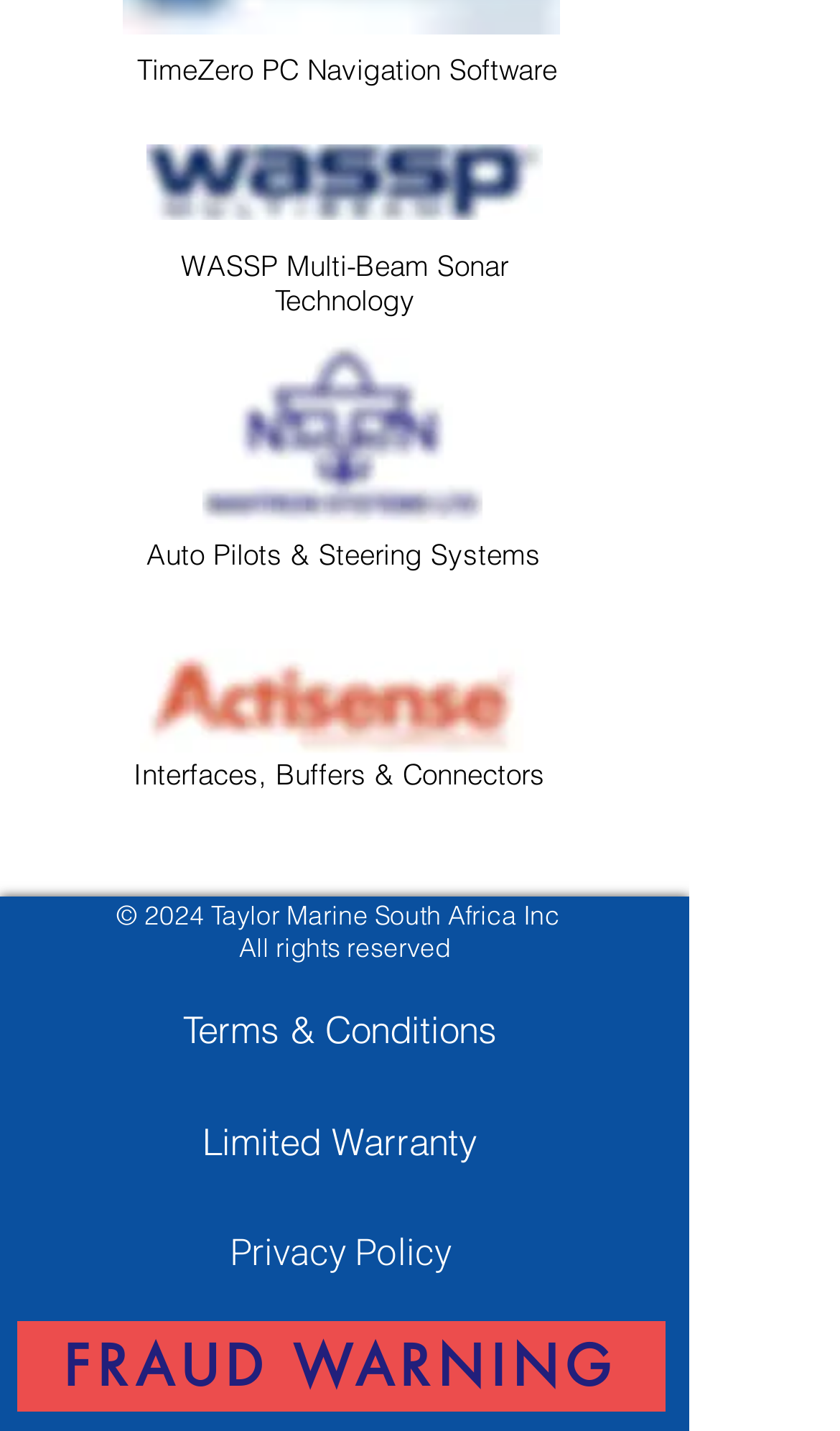What is the company name associated with the logo?
Look at the image and respond with a one-word or short-phrase answer.

WASSP